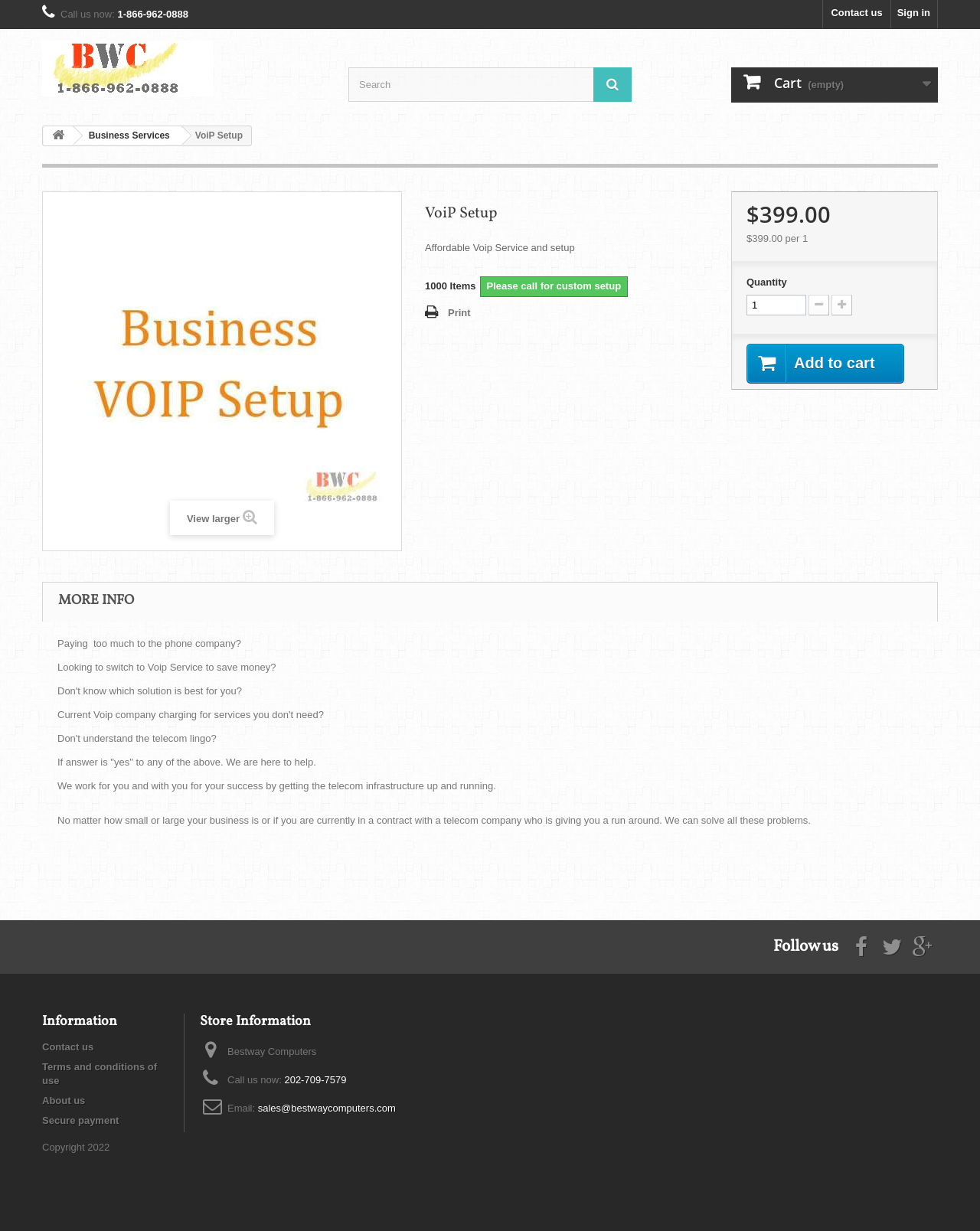What is the company name of the store?
Based on the content of the image, thoroughly explain and answer the question.

I found the company name by looking at the StaticText element with the text 'Bestway Computers' which is located in the 'Store Information' section.